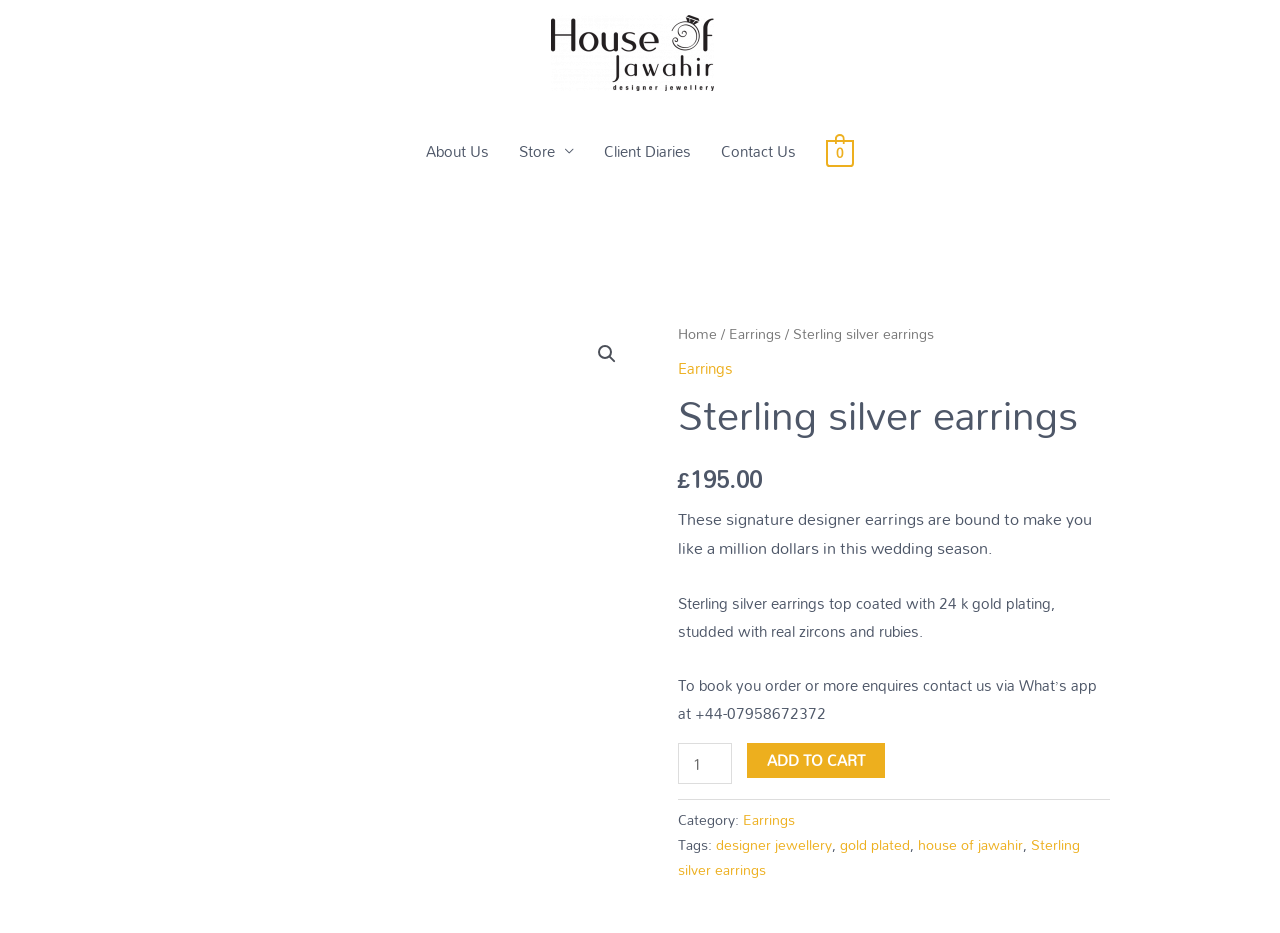Analyze the image and answer the question with as much detail as possible: 
What is the contact method for inquiries?

I found the contact method for inquiries by reading the product description, which mentions 'To book you order or more enquires contact us via What’s app at +44-07958672372'. This indicates that customers can contact the seller via WhatsApp for inquiries.